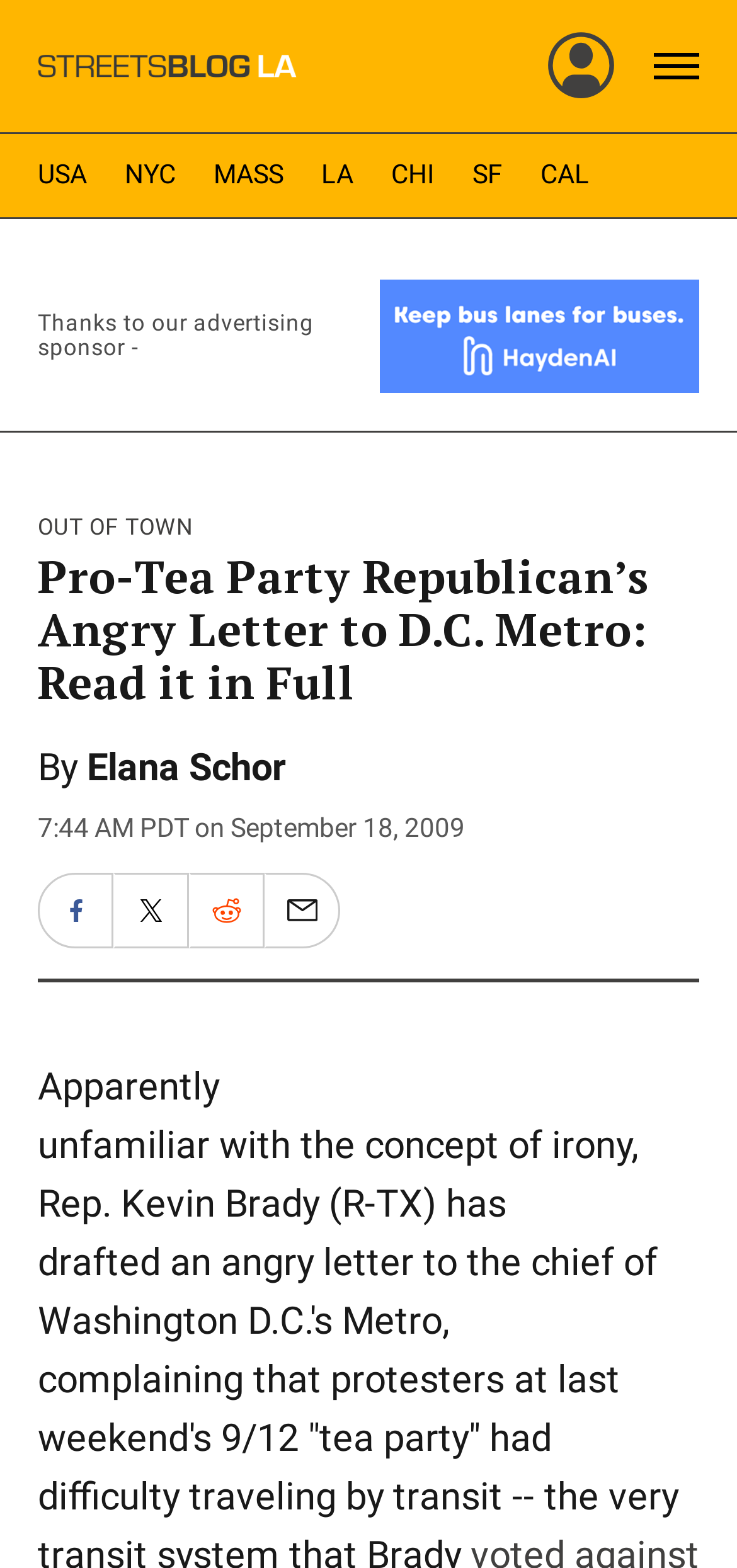Please give the bounding box coordinates of the area that should be clicked to fulfill the following instruction: "Visit the USA page". The coordinates should be in the format of four float numbers from 0 to 1, i.e., [left, top, right, bottom].

[0.051, 0.099, 0.118, 0.125]